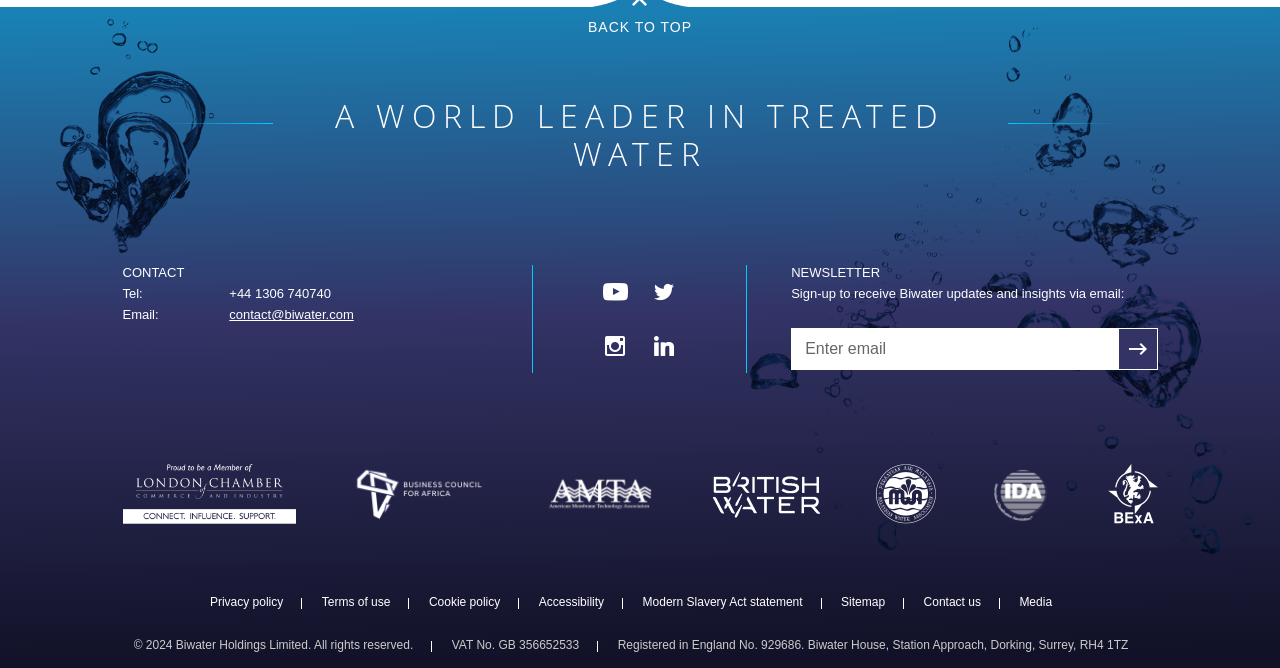Answer the following in one word or a short phrase: 
What is the company's phone number?

+44 1306 740740